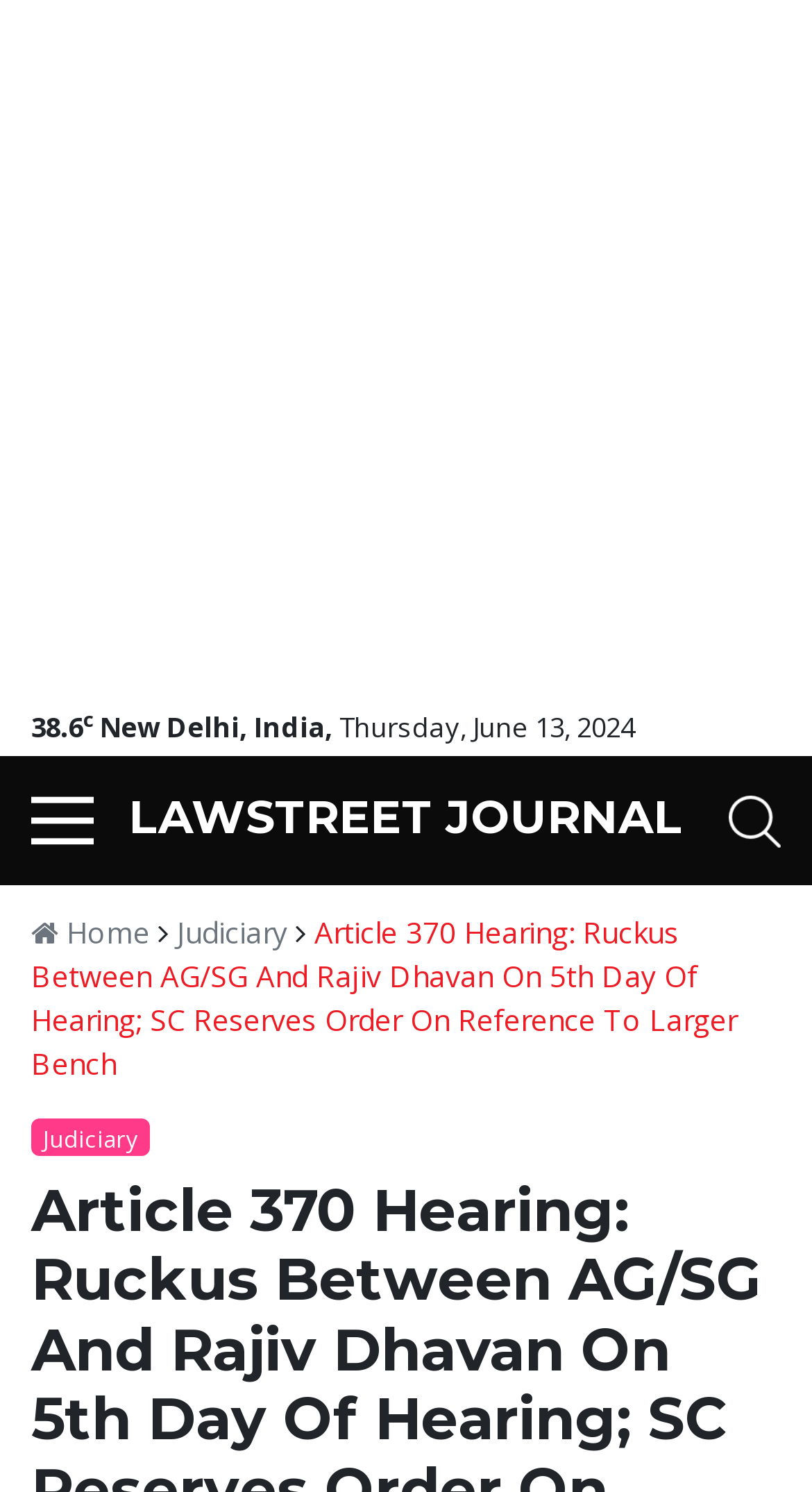Respond concisely with one word or phrase to the following query:
What is the type of the webpage?

News article